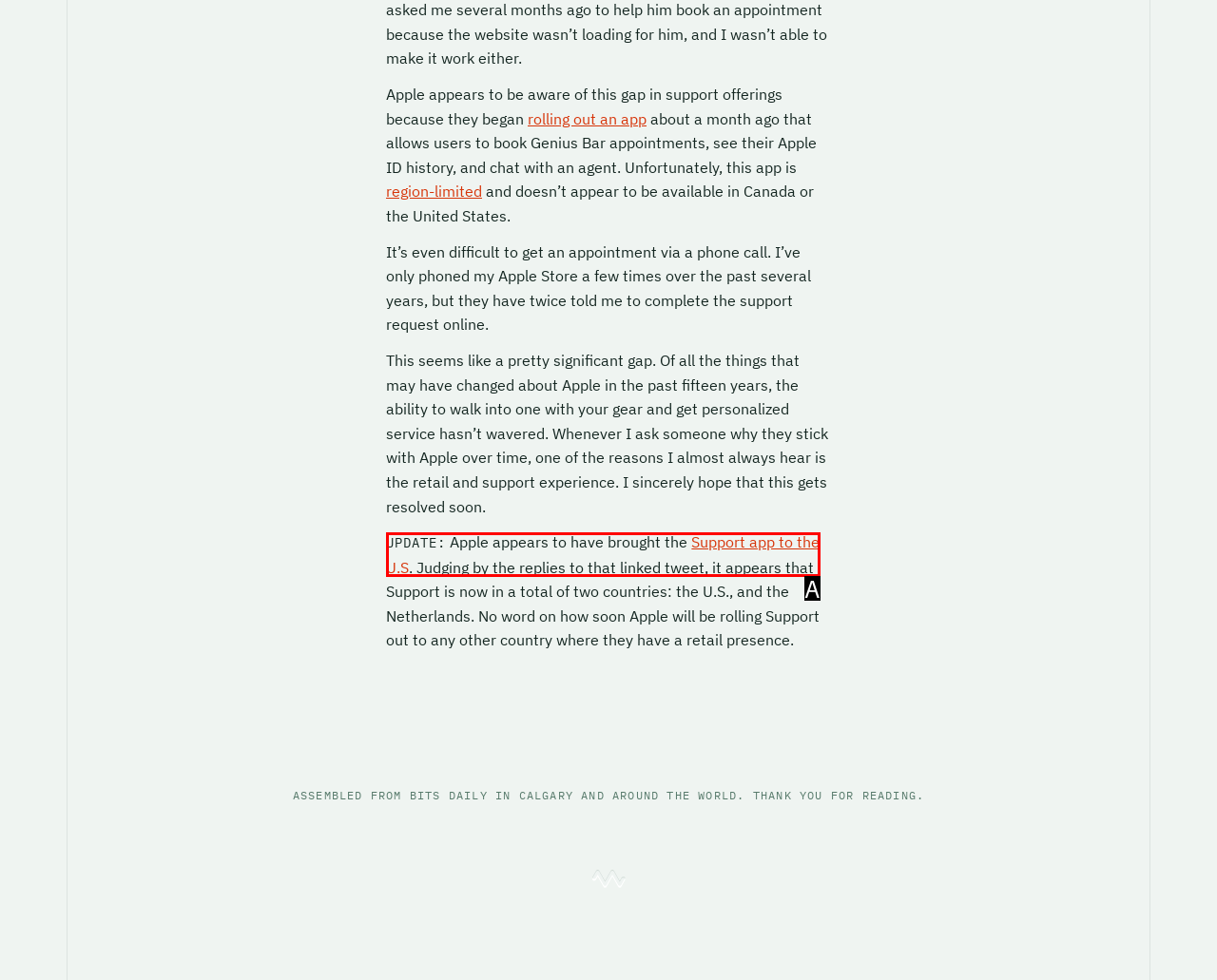Identify the HTML element that corresponds to the description: parent_node: Term Life Insurance
Provide the letter of the matching option from the given choices directly.

None